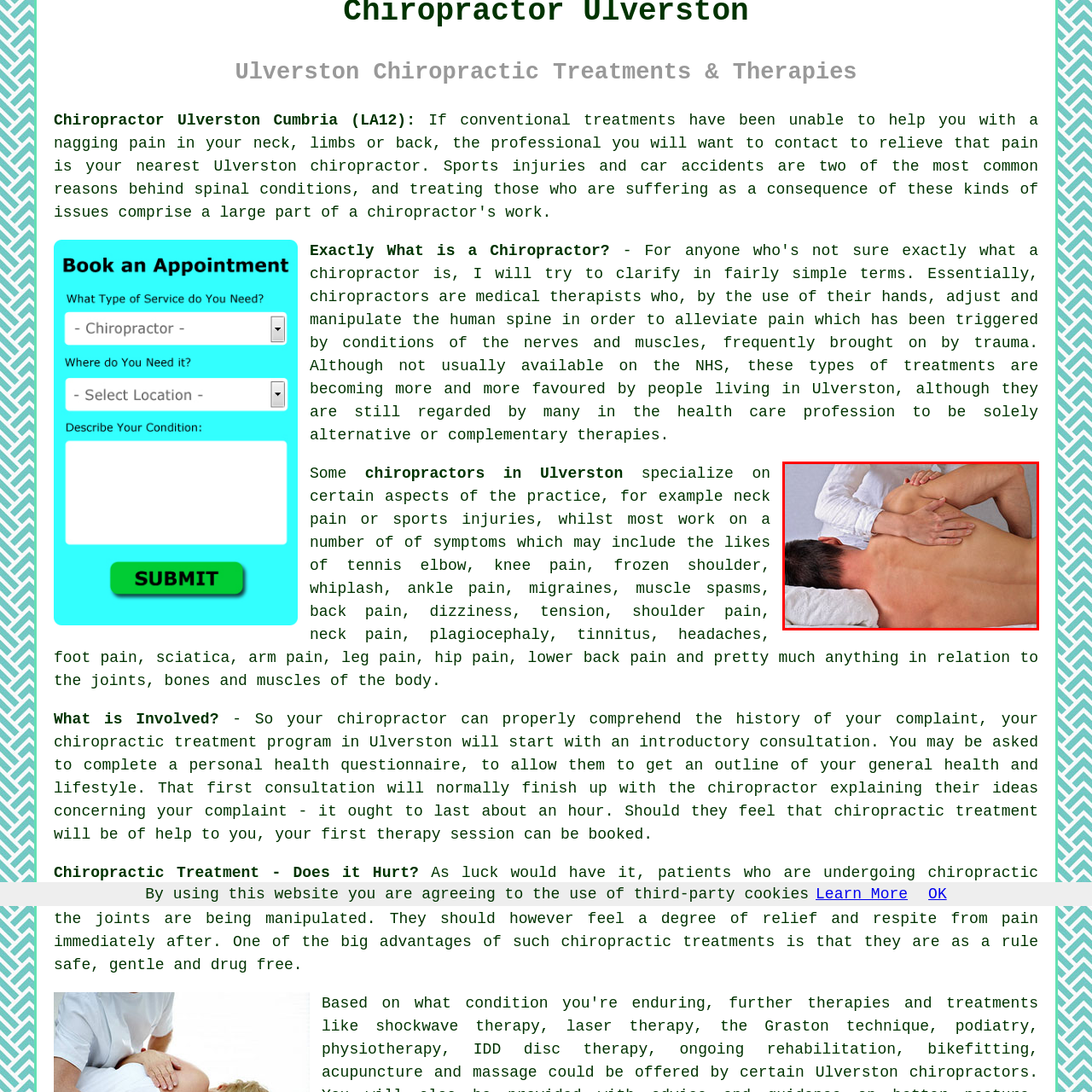Is the environment calm?
Study the image highlighted with a red bounding box and respond to the question with a detailed answer.

The caption describes the setting as a 'calm and professional environment', which implies that the atmosphere is peaceful and conducive to therapeutic interventions.